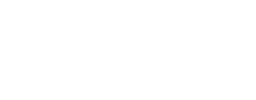Offer a detailed narrative of the image.

The image features a stylized illustration of a traditional coffee maker, effectively conveying the essence of coffee culture. The design incorporates elements typical of coffee brewing, including a conical filter and a sleek carafe, suggesting a focus on high-quality coffee production. This imagery aligns with themes of passion for coffee, emphasizing the joy of brewing fresh coffee at home, just as discussed in the surrounding text. The context suggests an exploration of coffee-making methods and equipment, adding richness to the visual representation. This image serves as a fitting introduction to a discussion on coffee devices, potentially inviting readers to delve deeper into the art of brewing and the enjoyment of quality coffee.